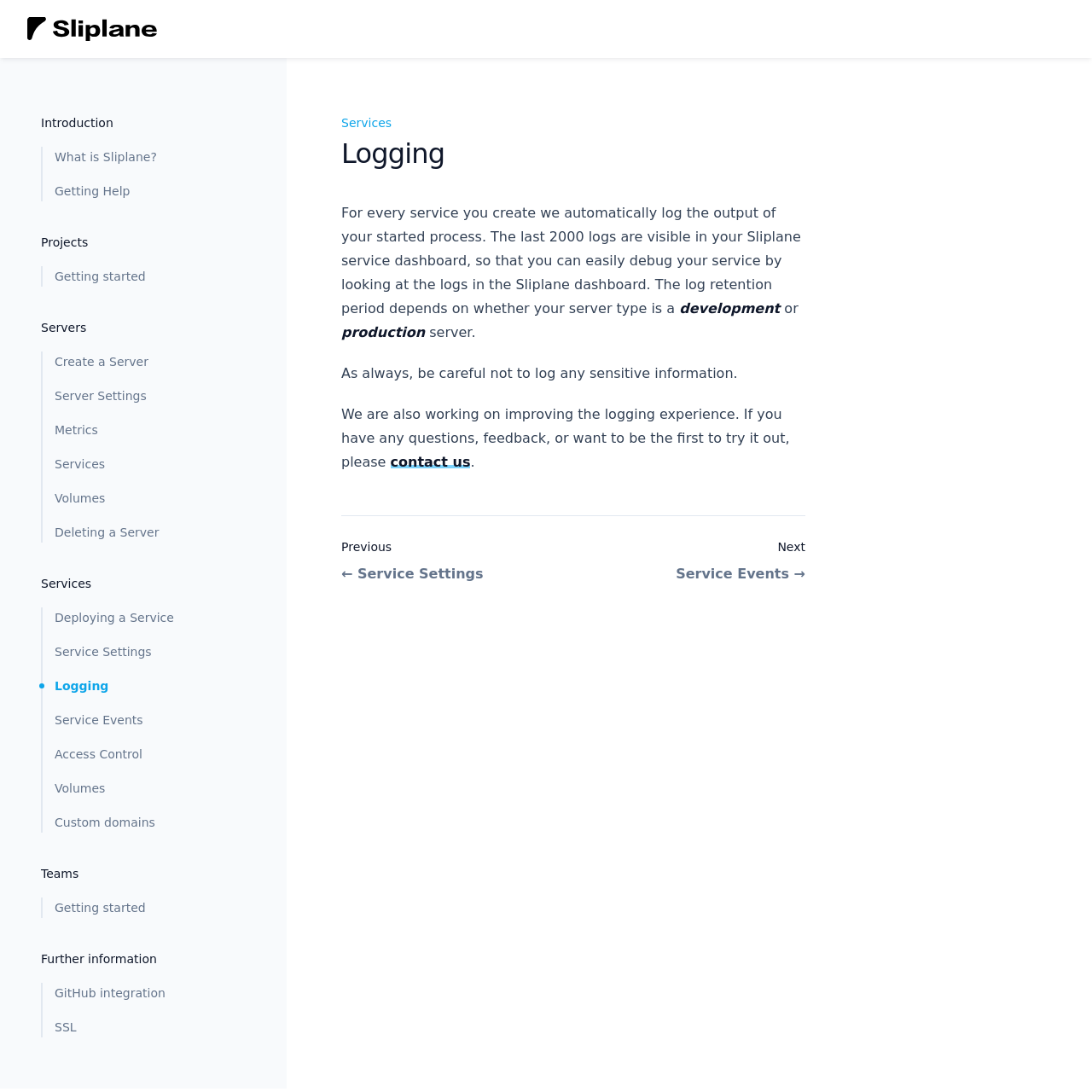Generate a thorough explanation of the webpage's elements.

This webpage is about logging for services, specifically in the context of Sliplane. At the top left, there is a logo and a link to the home page. Below that, there are several headings and links organized into sections. The sections include Introduction, Projects, Servers, Services, Teams, and Further information. Each section has multiple links related to the topic.

In the main content area, there is an article that explains how logging works for services in Sliplane. The article is divided into two parts: a header section with a heading "Logging" and a paragraph of text, and a description list section with two items: "Previous" and "Next". The paragraph of text explains that Sliplane automatically logs the output of started processes for each service, and that the last 2000 logs are visible in the service dashboard. It also mentions that the log retention period depends on the server type, and warns users to be careful not to log sensitive information.

The "Previous" and "Next" items in the description list section are links to related topics, specifically "Service Settings" and "Service Events", respectively. These links are likely part of a navigation sequence for users to learn more about services in Sliplane.